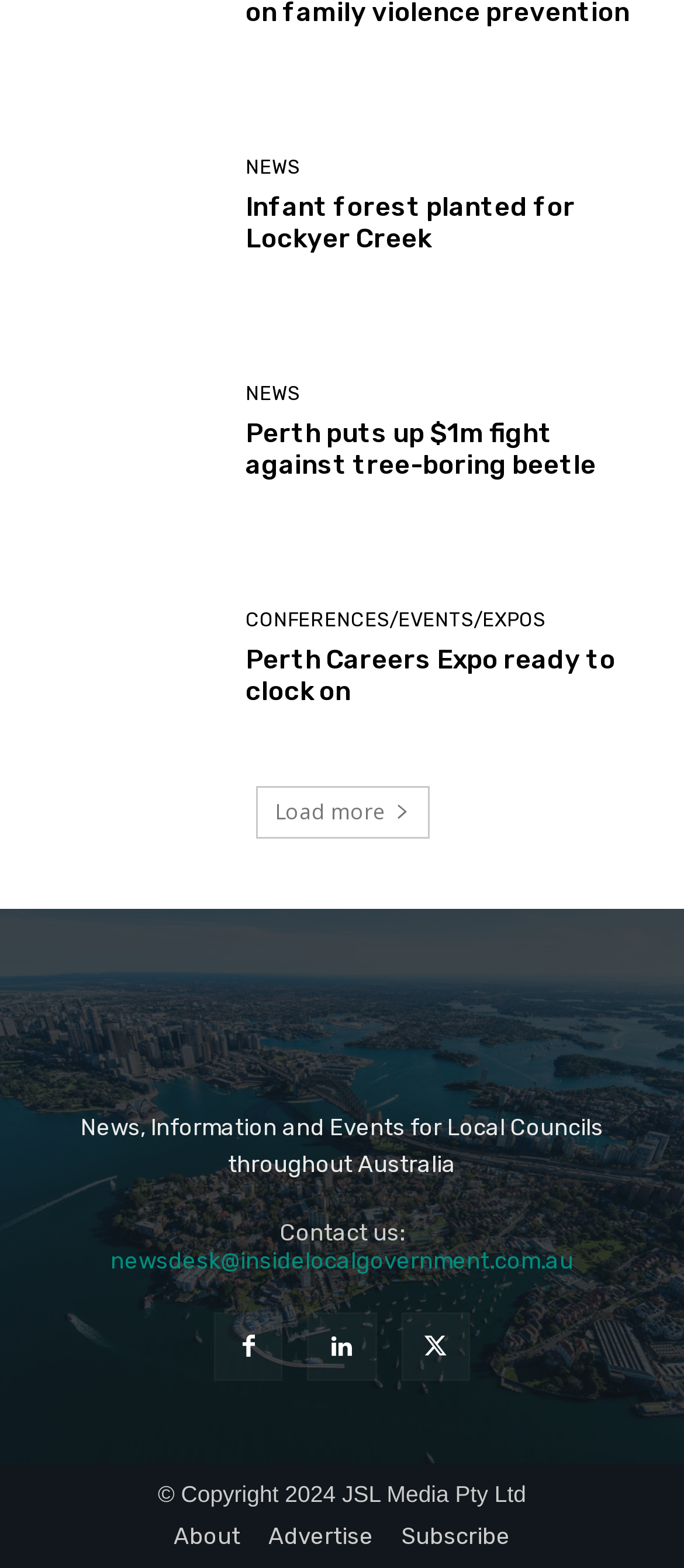Please mark the bounding box coordinates of the area that should be clicked to carry out the instruction: "View About page".

[0.254, 0.971, 0.351, 0.989]